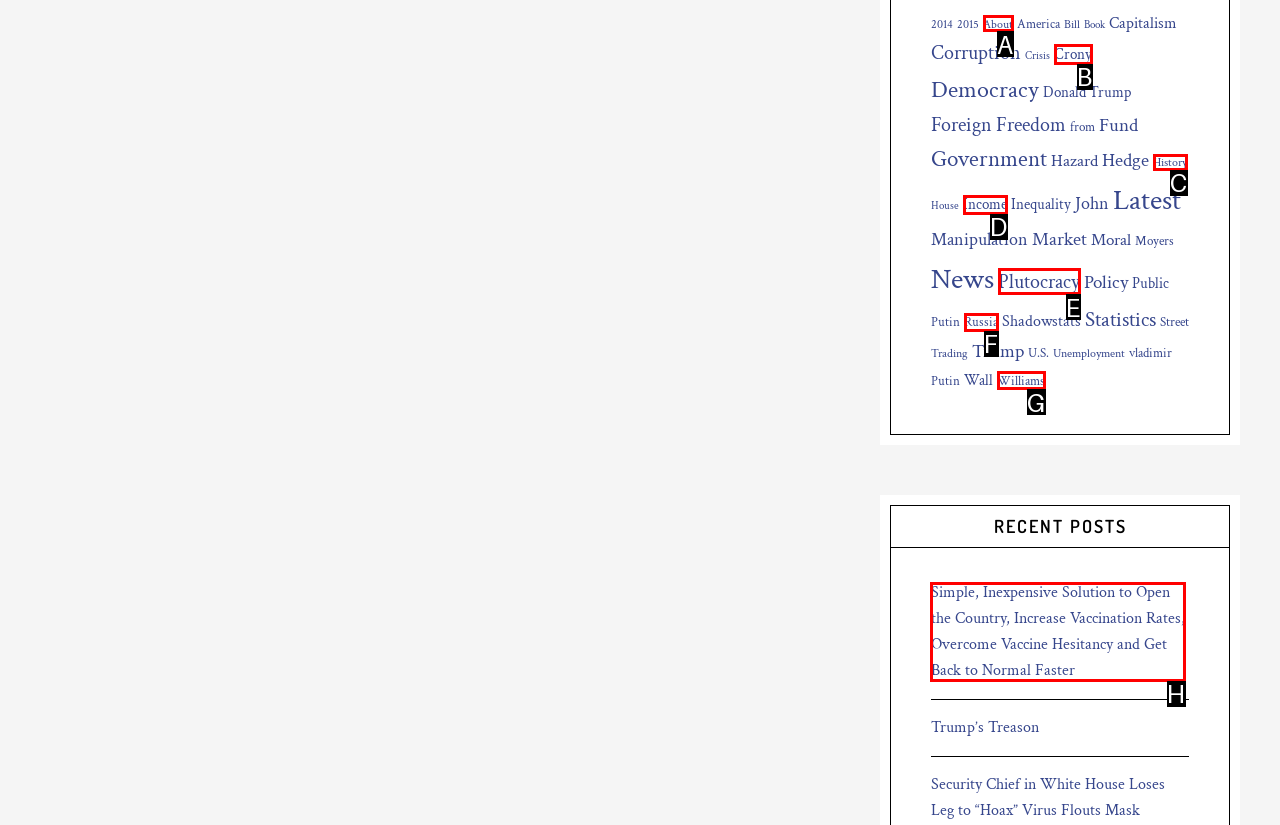Select the correct UI element to complete the task: View the 'Simple, Inexpensive Solution to Open the Country, Increase Vaccination Rates, Overcome Vaccine Hesitancy and Get Back to Normal Faster' post
Please provide the letter of the chosen option.

H